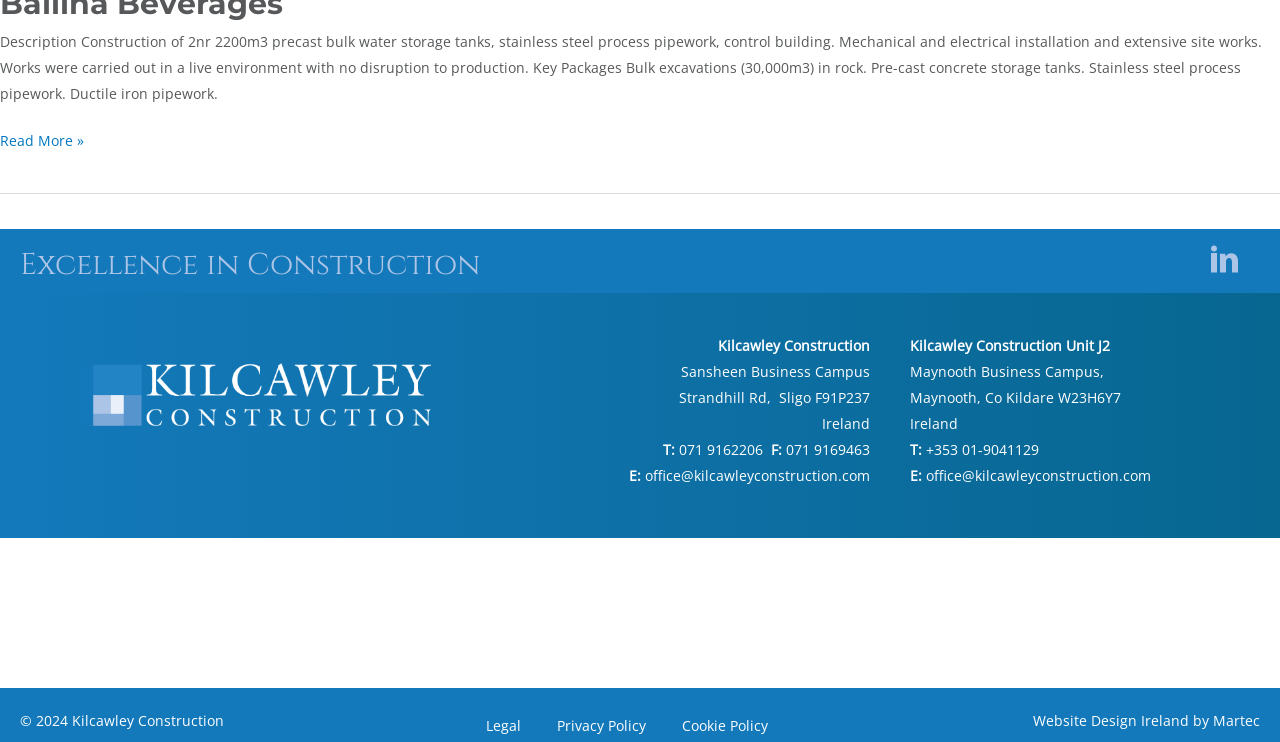Determine the bounding box coordinates for the area you should click to complete the following instruction: "Send an email to office@kilcawleyconstruction.com".

[0.504, 0.628, 0.68, 0.654]